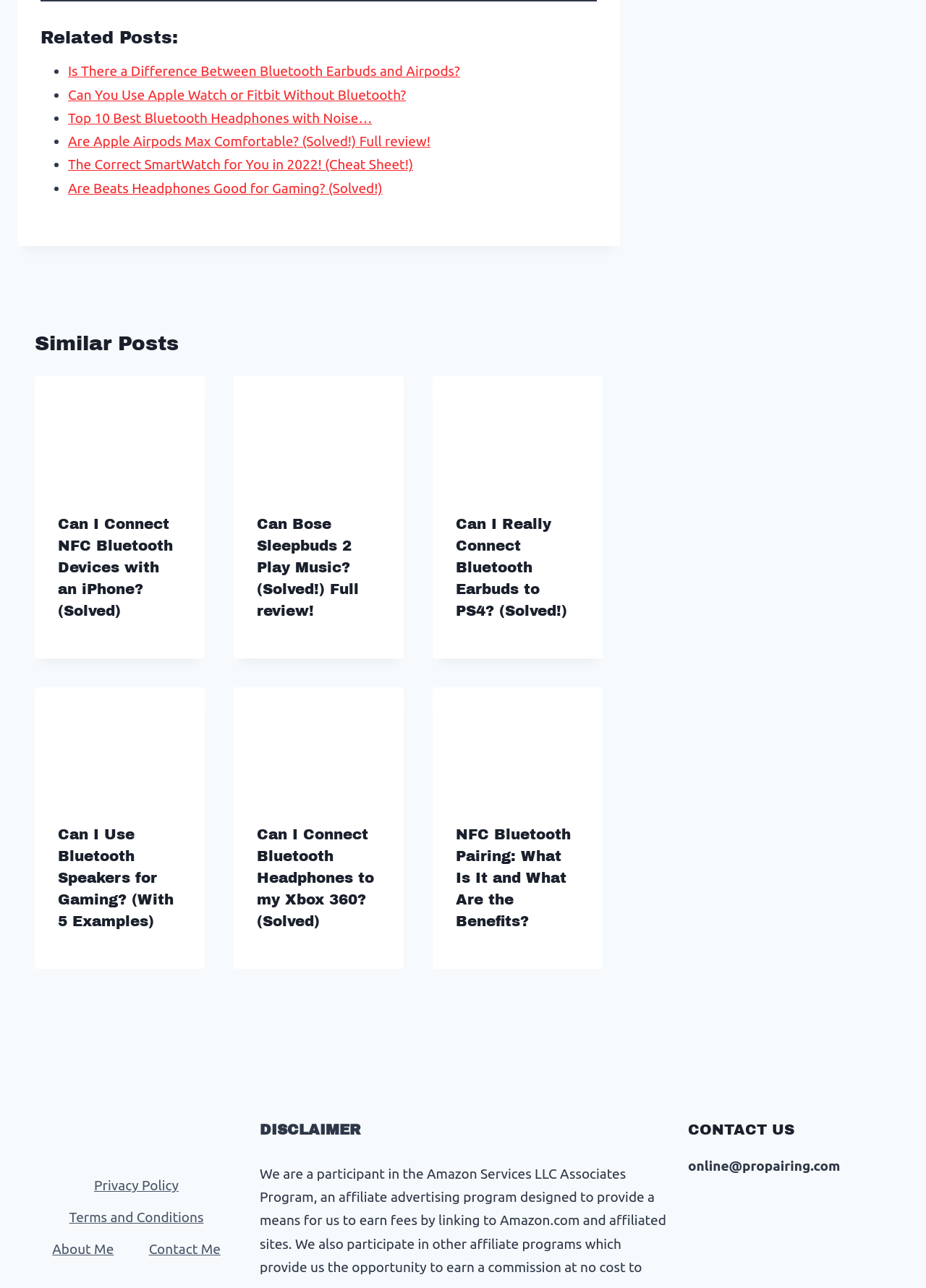Determine the bounding box coordinates for the element that should be clicked to follow this instruction: "Check 'CONTACT US' information". The coordinates should be given as four float numbers between 0 and 1, in the format [left, top, right, bottom].

[0.743, 0.868, 0.962, 0.885]